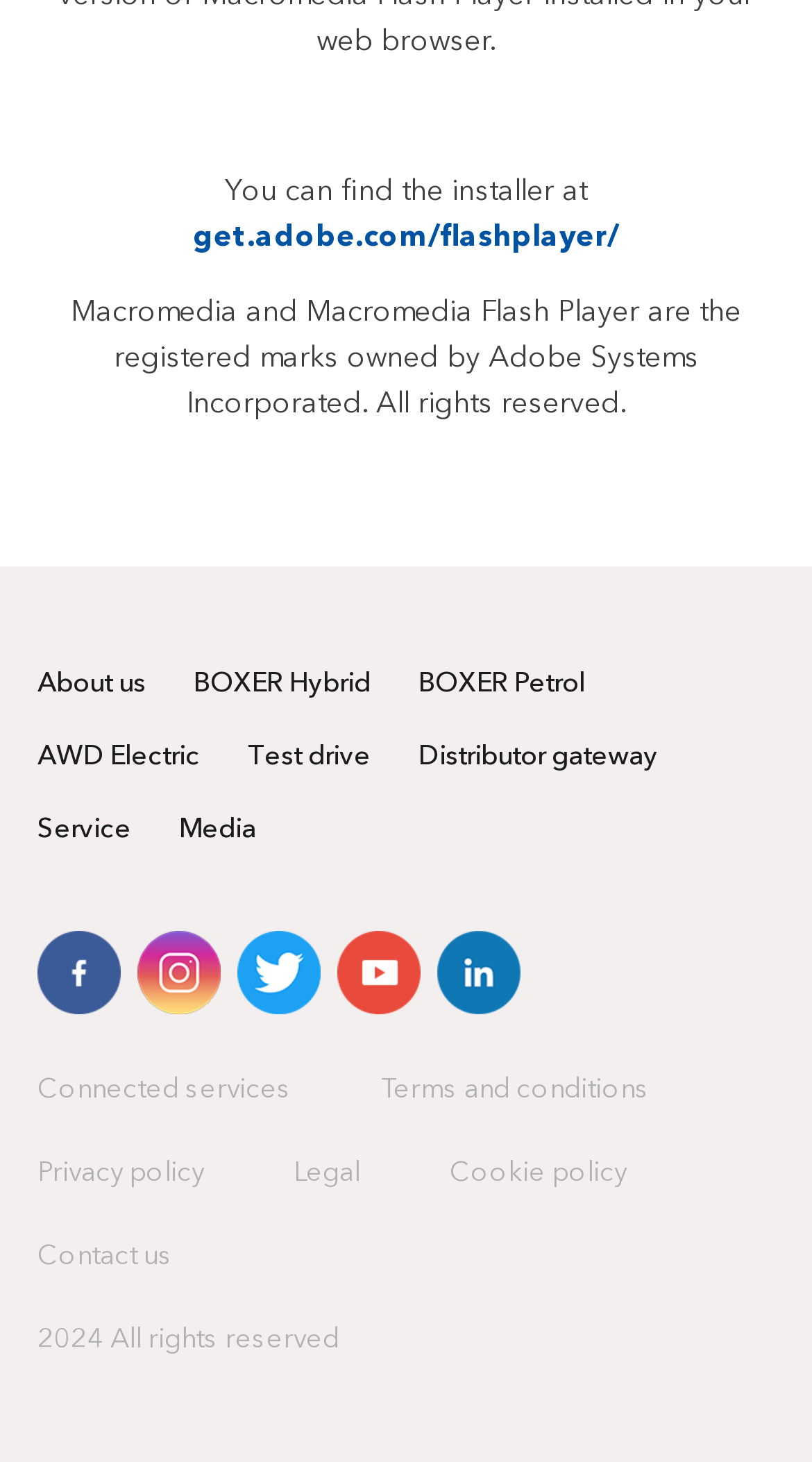Provide your answer in a single word or phrase: 
How many types of cars are listed?

4